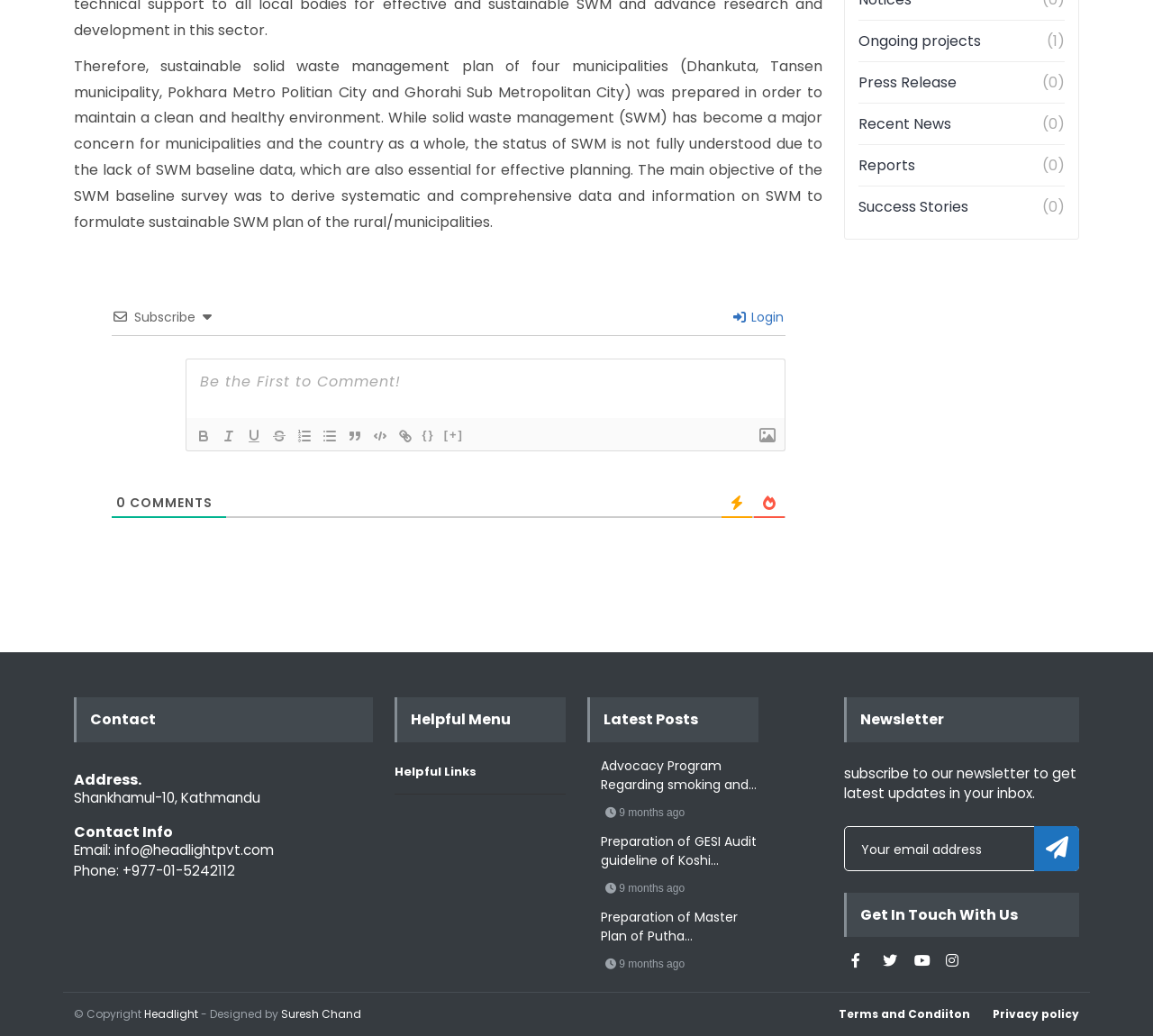What is the address of the organization?
Provide a thorough and detailed answer to the question.

The address of the organization is mentioned in the StaticText element with ID 616, which is 'Shankhamul-10, Kathmandu'.